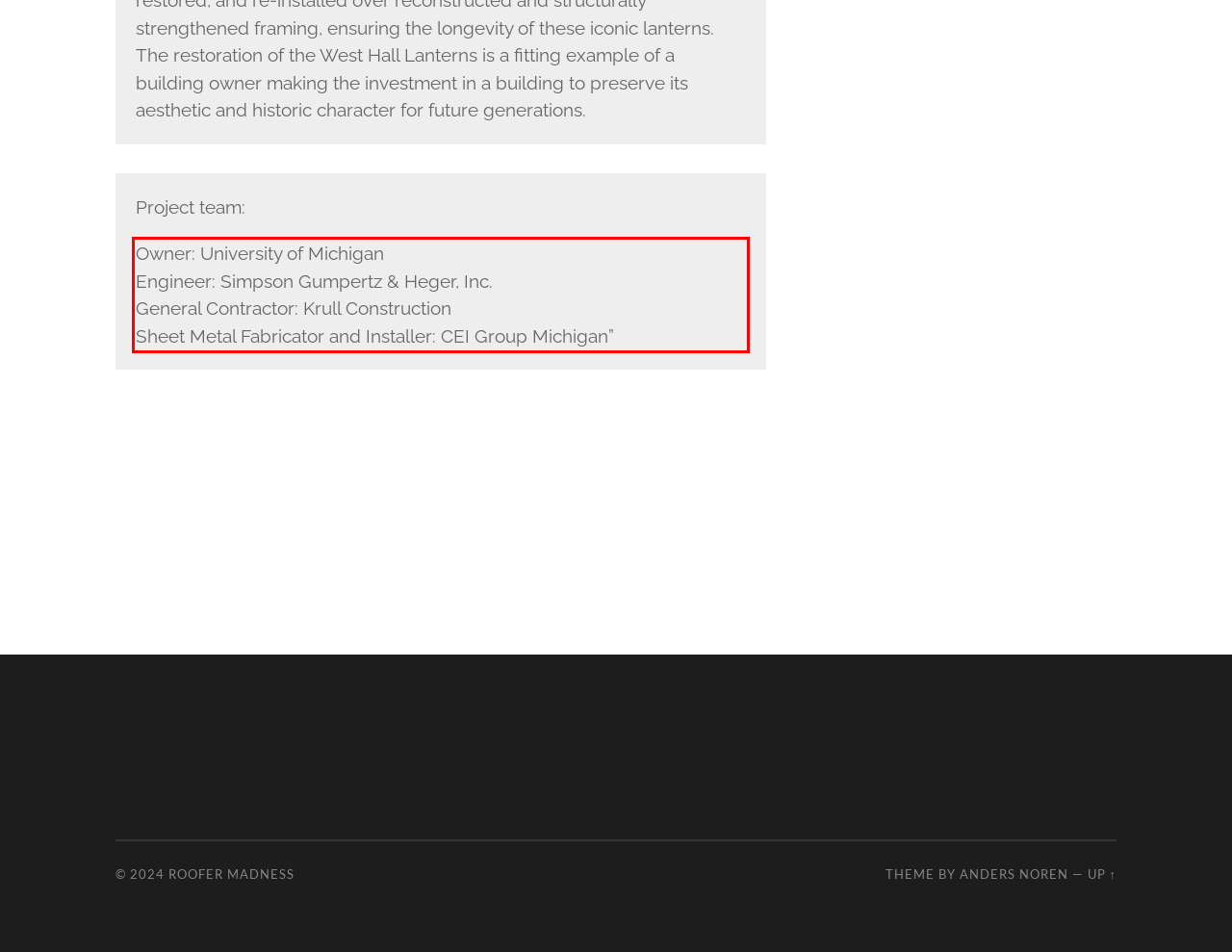Please identify and extract the text from the UI element that is surrounded by a red bounding box in the provided webpage screenshot.

Owner: University of Michigan Engineer: Simpson Gumpertz & Heger, Inc. General Contractor: Krull Construction Sheet Metal Fabricator and Installer: CEI Group Michigan”